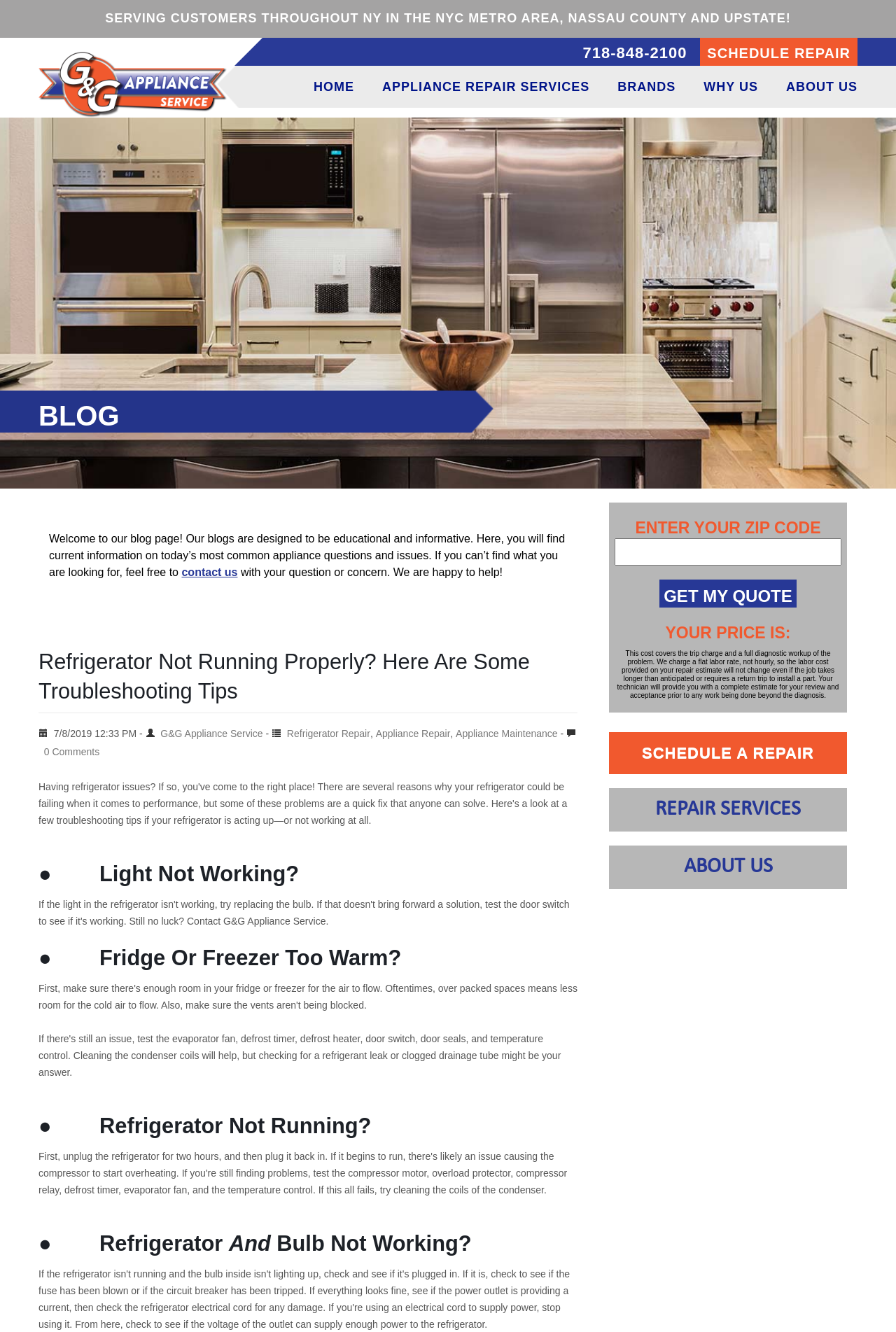Determine the coordinates of the bounding box for the clickable area needed to execute this instruction: "Read the blog post".

[0.043, 0.486, 0.645, 0.536]